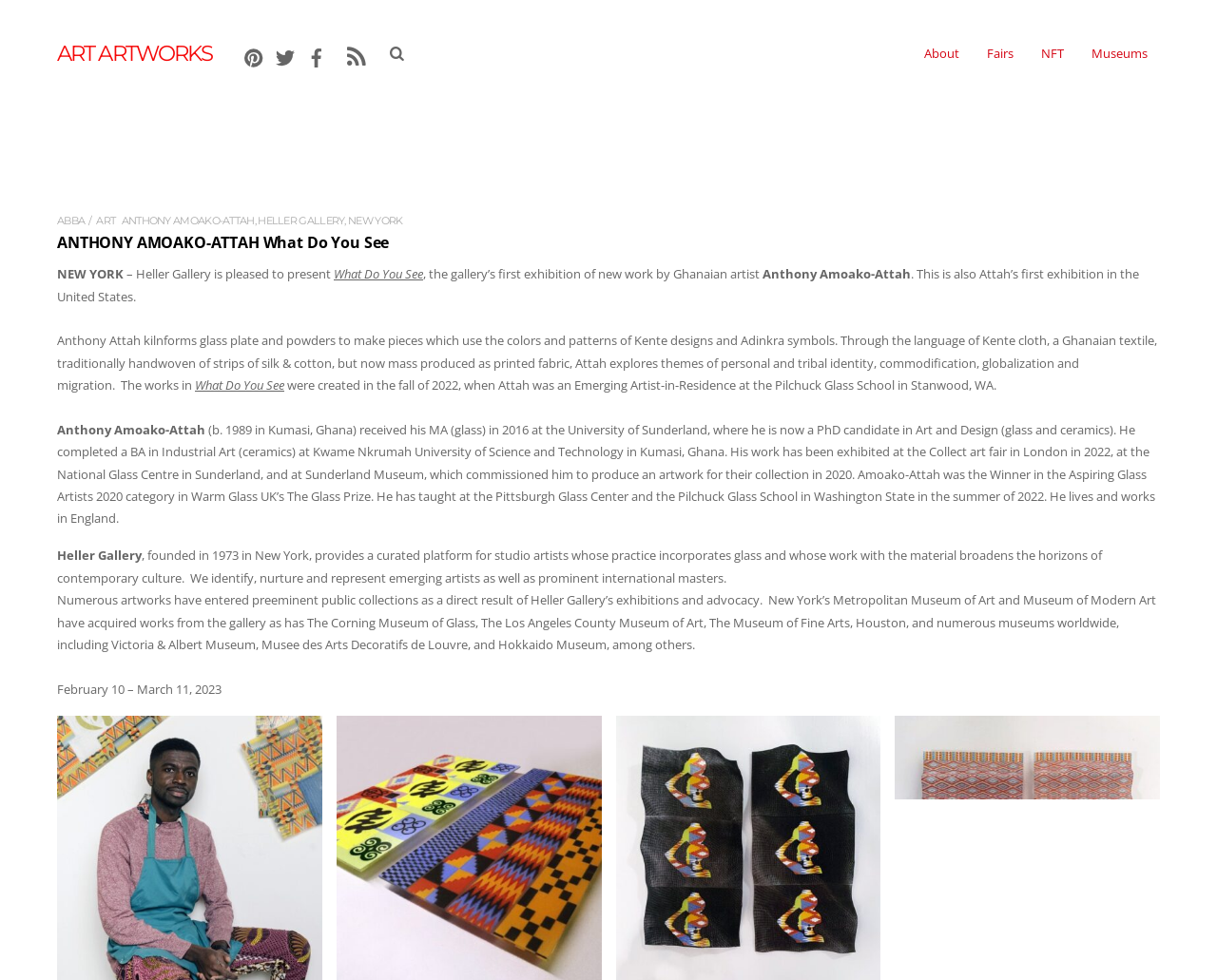What is the name of the gallery hosting the exhibition?
Answer the question with detailed information derived from the image.

I found the answer by reading the text on the webpage, specifically the sentence 'Heller Gallery is pleased to present What Do You See, the gallery’s first exhibition of new work by Ghanaian artist Anthony Amoako-Attah.'